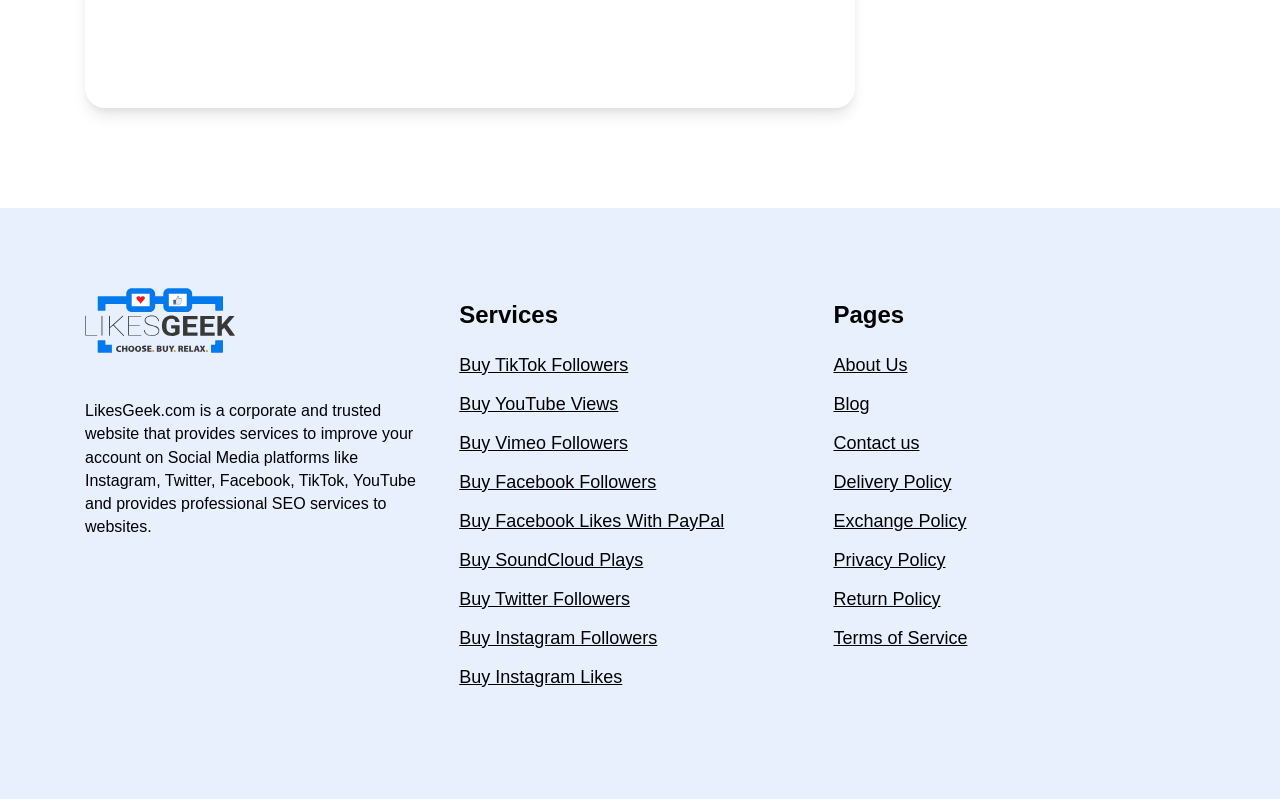Locate the bounding box of the user interface element based on this description: "Return Policy".

[0.651, 0.734, 0.925, 0.764]